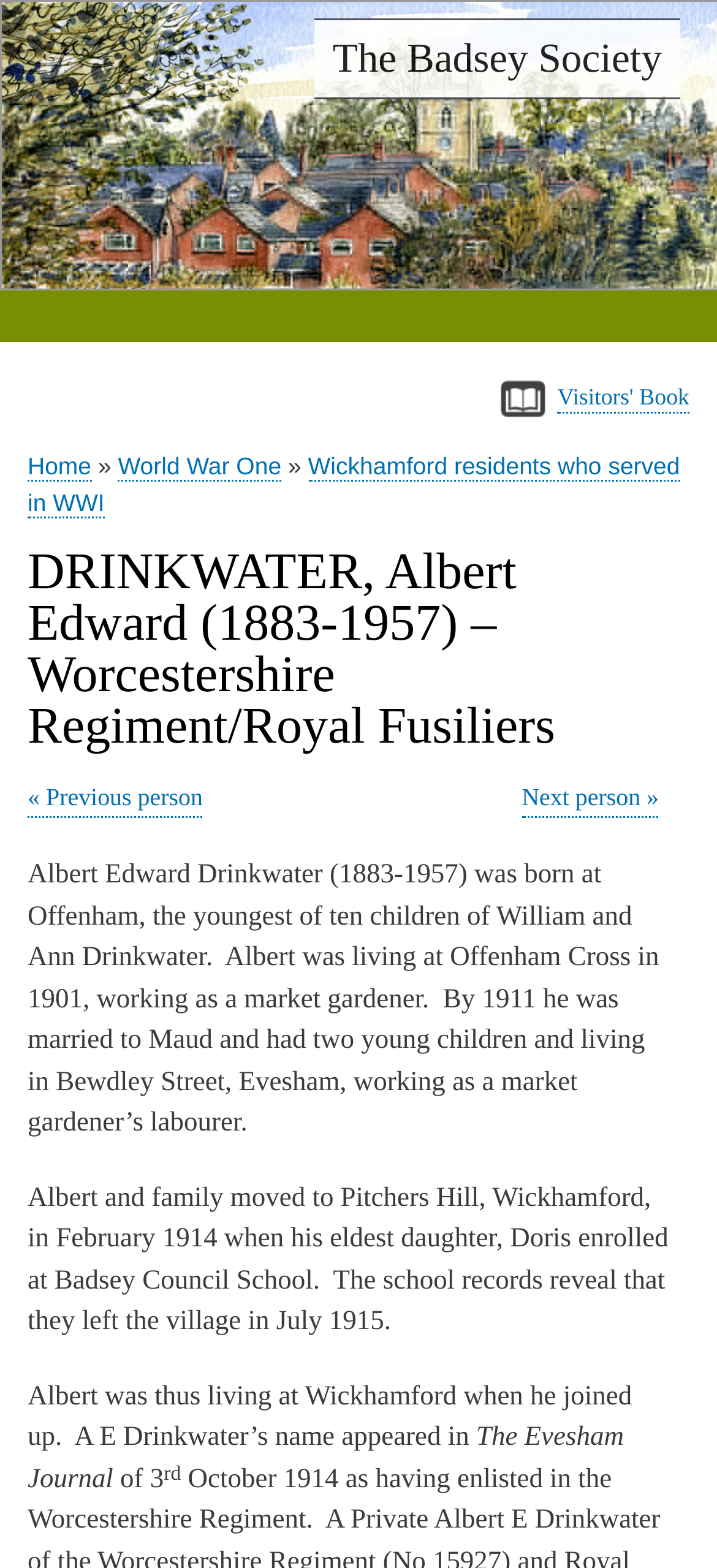Given the description of the UI element: "Home", predict the bounding box coordinates in the form of [left, top, right, bottom], with each value being a float between 0 and 1.

[0.038, 0.289, 0.127, 0.307]